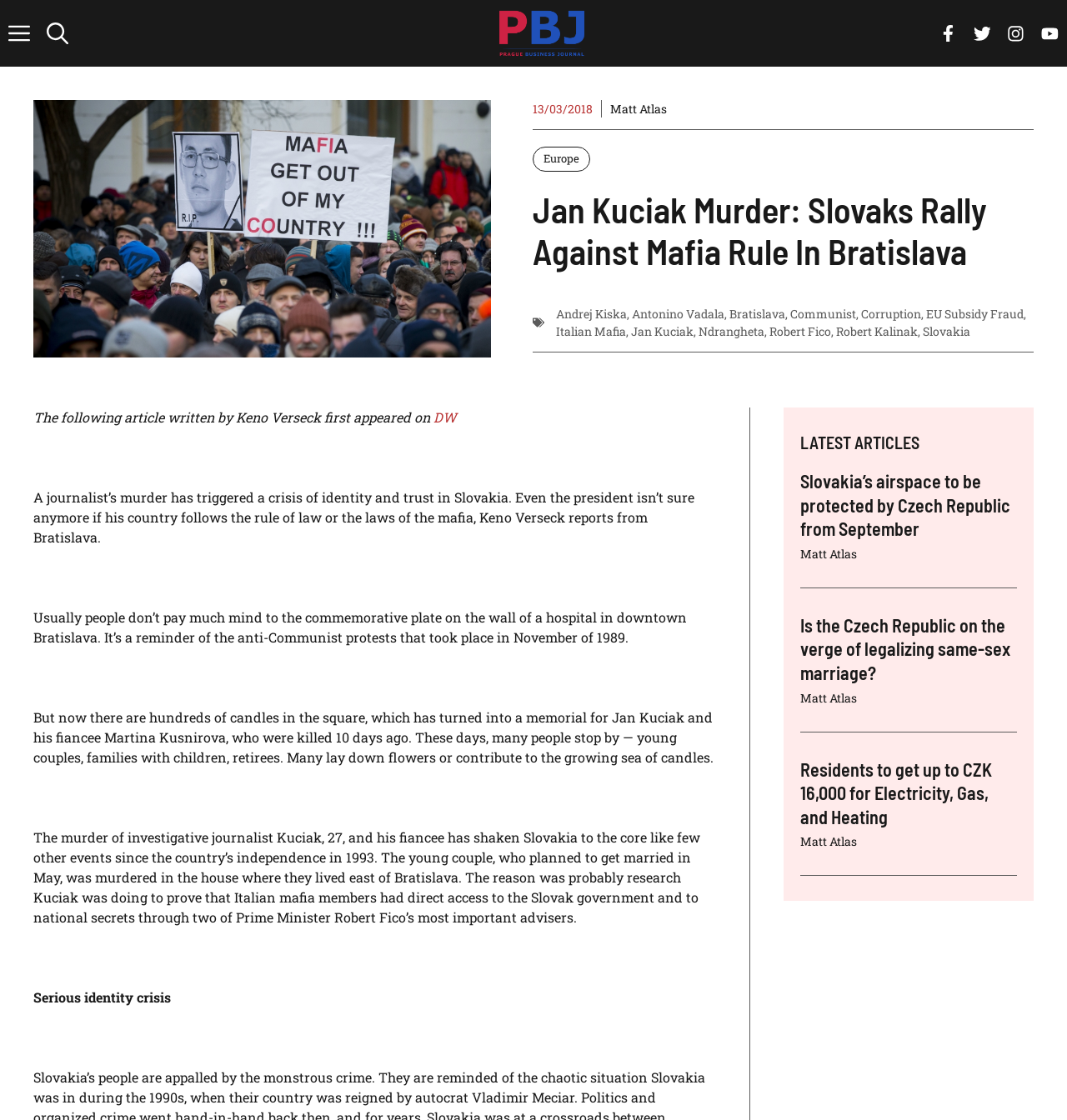Pinpoint the bounding box coordinates of the clickable area needed to execute the instruction: "Read the article by Keno Verseck". The coordinates should be specified as four float numbers between 0 and 1, i.e., [left, top, right, bottom].

[0.031, 0.365, 0.406, 0.38]